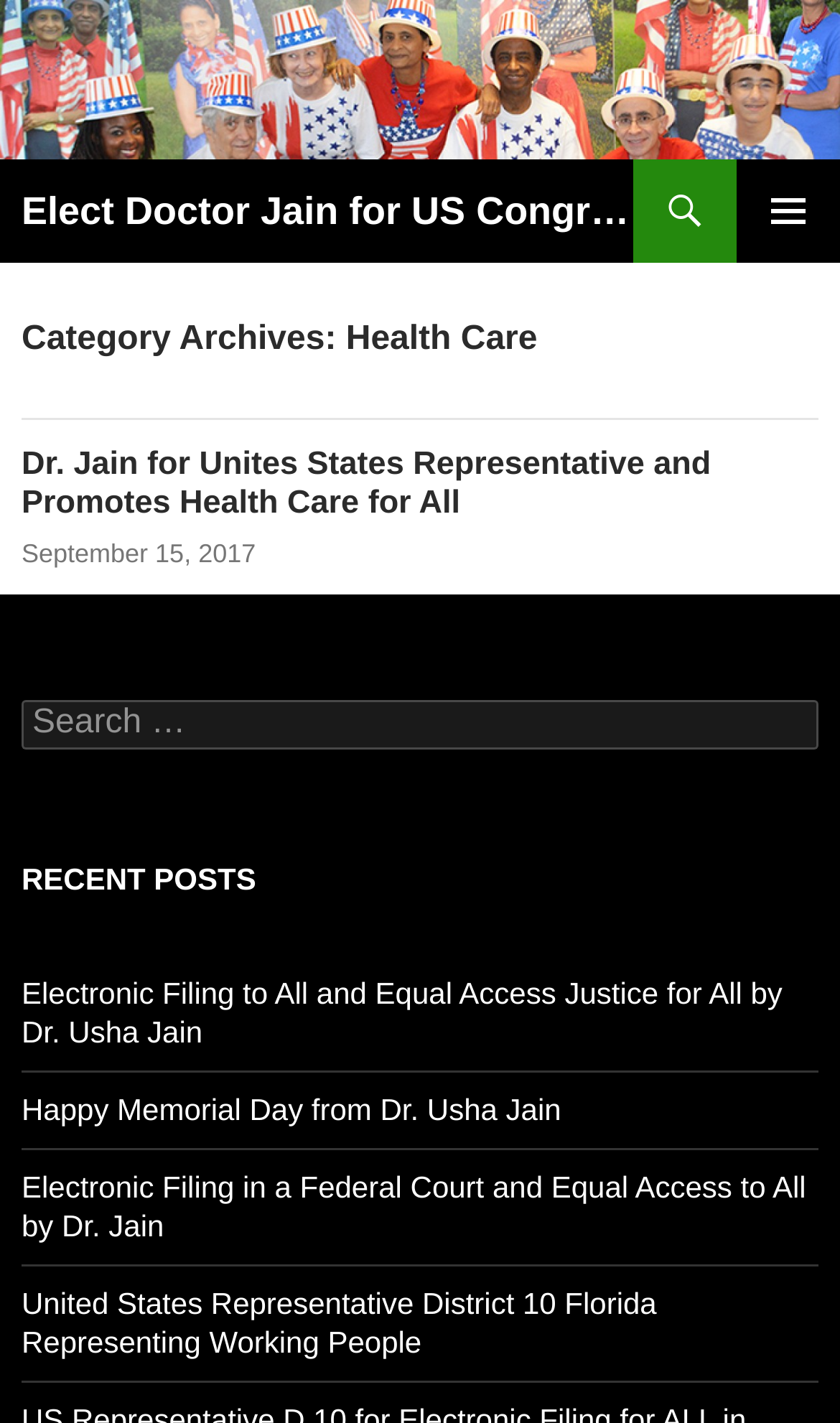Locate the bounding box coordinates of the element I should click to achieve the following instruction: "Read about Dr. Jain for Unites States Representative and Promotes Health Care for All".

[0.026, 0.313, 0.846, 0.366]